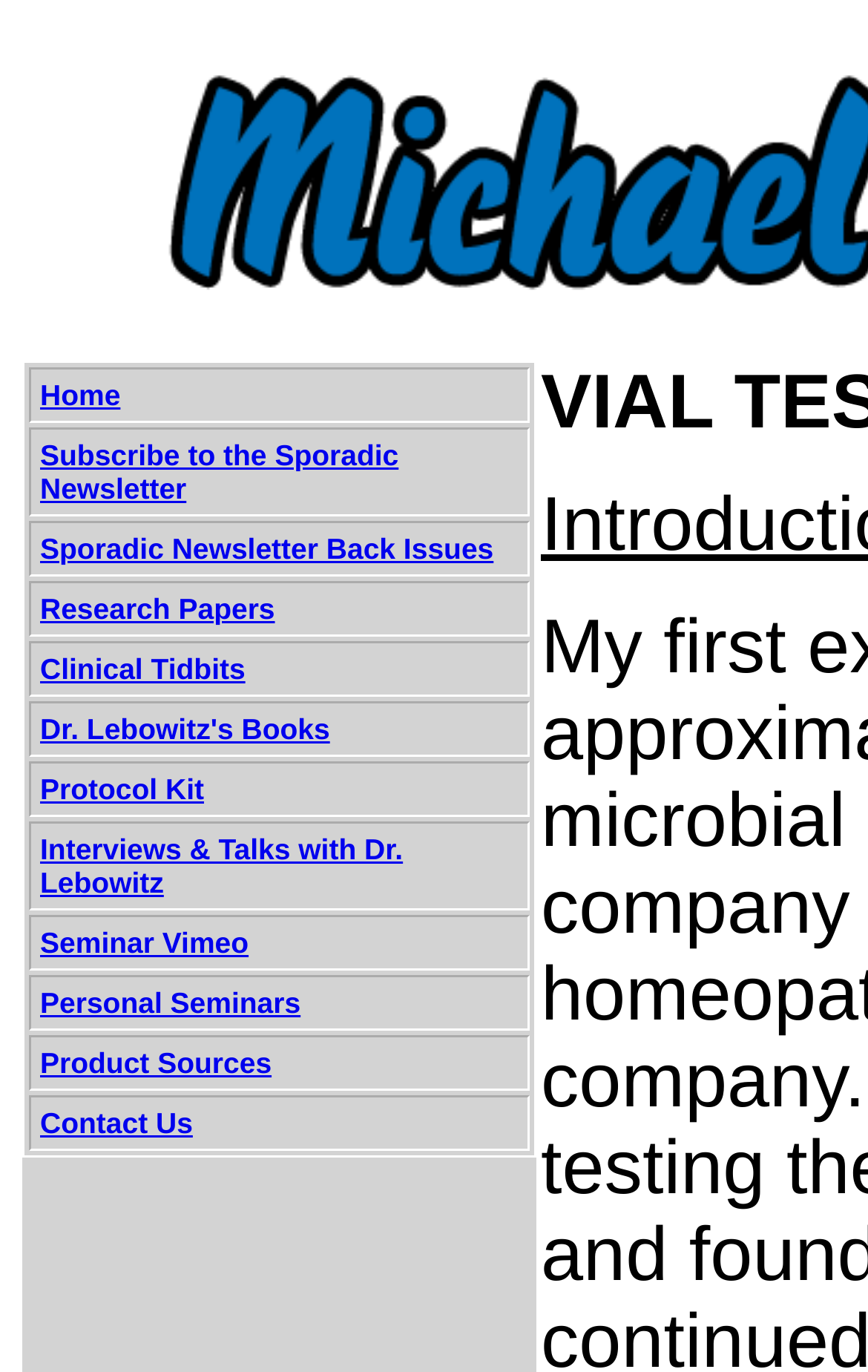Please determine the bounding box coordinates of the clickable area required to carry out the following instruction: "Contact Us". The coordinates must be four float numbers between 0 and 1, represented as [left, top, right, bottom].

[0.046, 0.811, 0.222, 0.831]